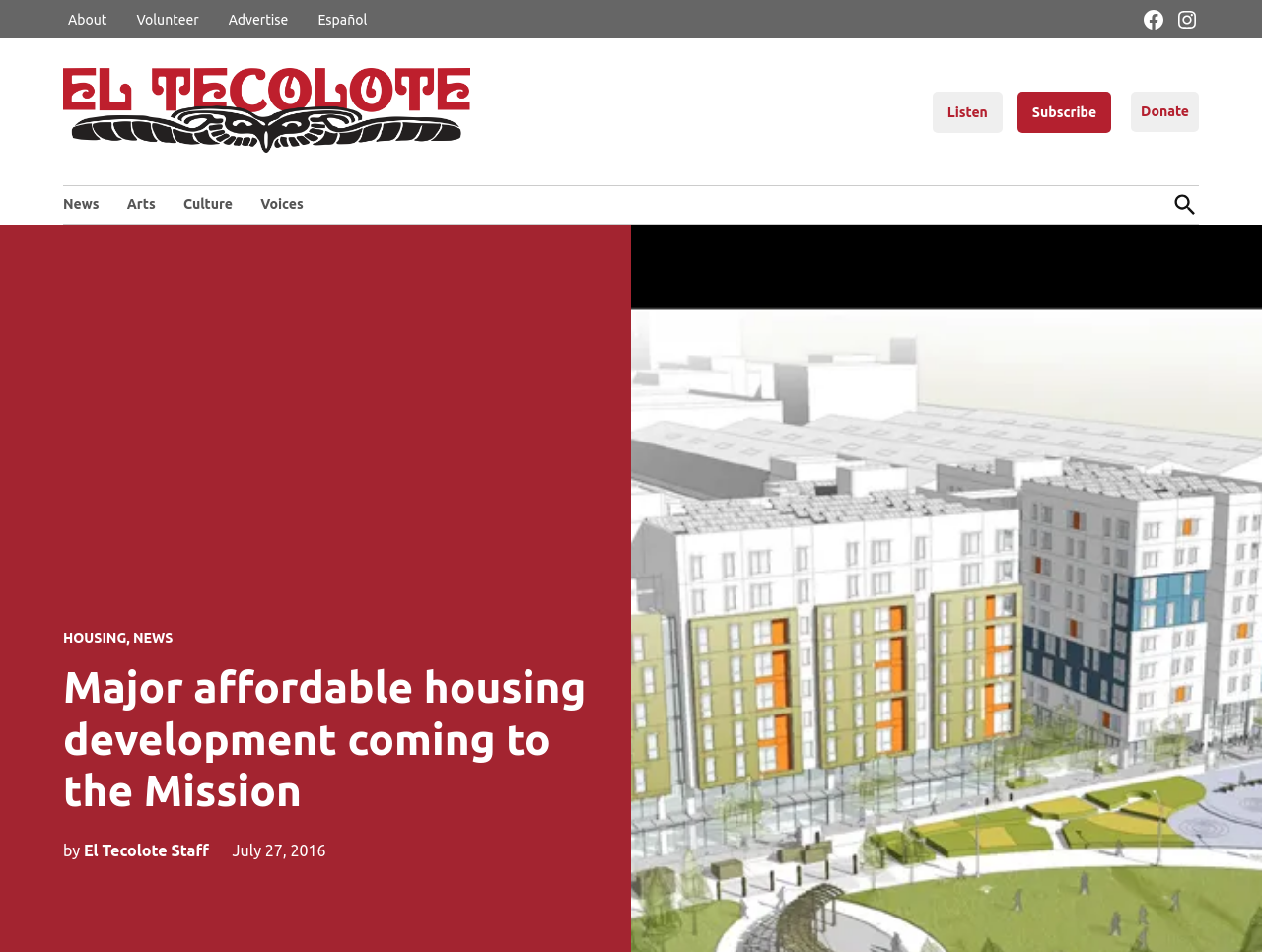Please answer the following question as detailed as possible based on the image: 
What type of development is coming to the Mission?

I found the answer by reading the main heading of the article, which states 'Major affordable housing development coming to the Mission'.